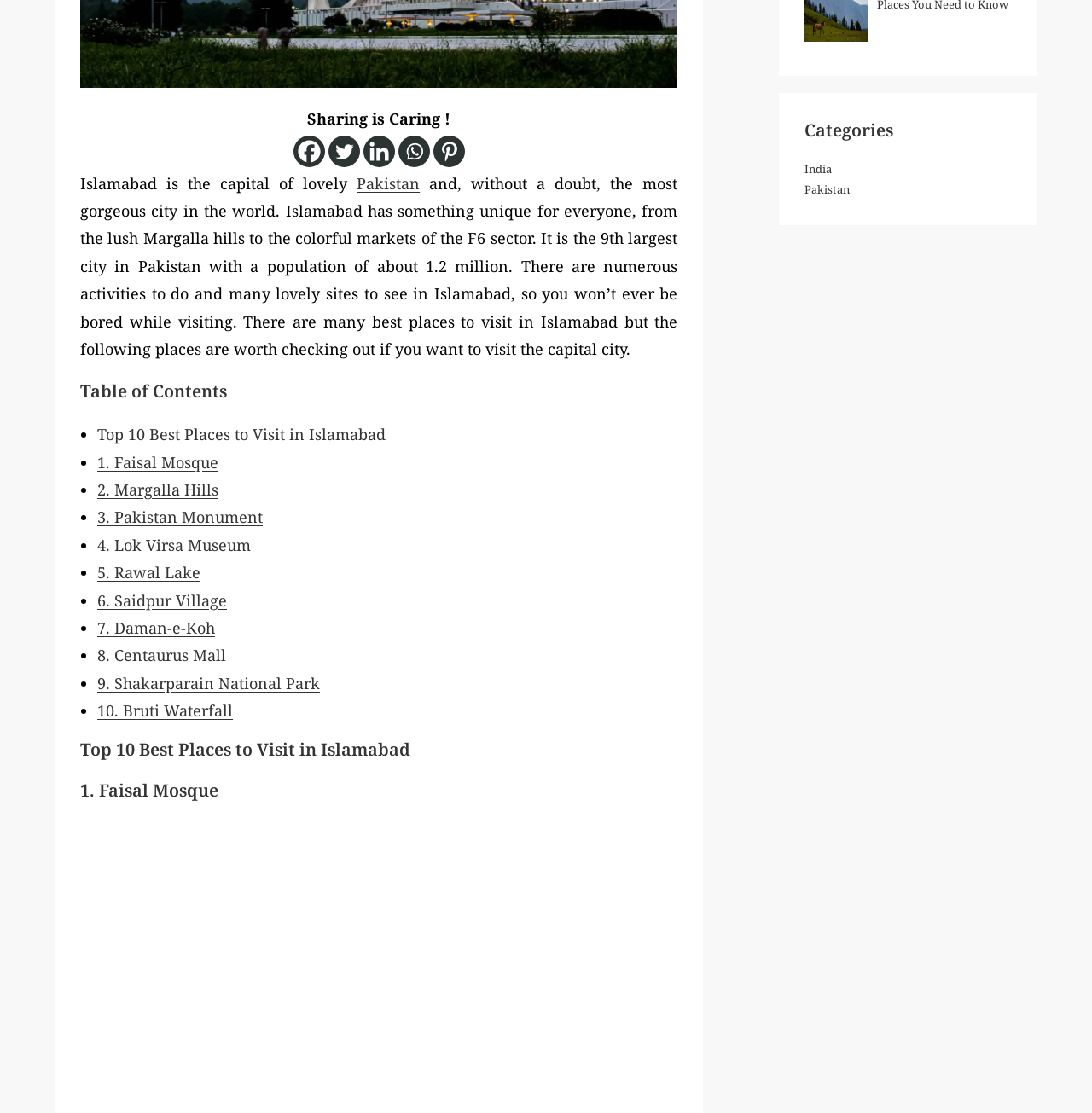Find and provide the bounding box coordinates for the UI element described with: "India".

[0.737, 0.145, 0.762, 0.159]